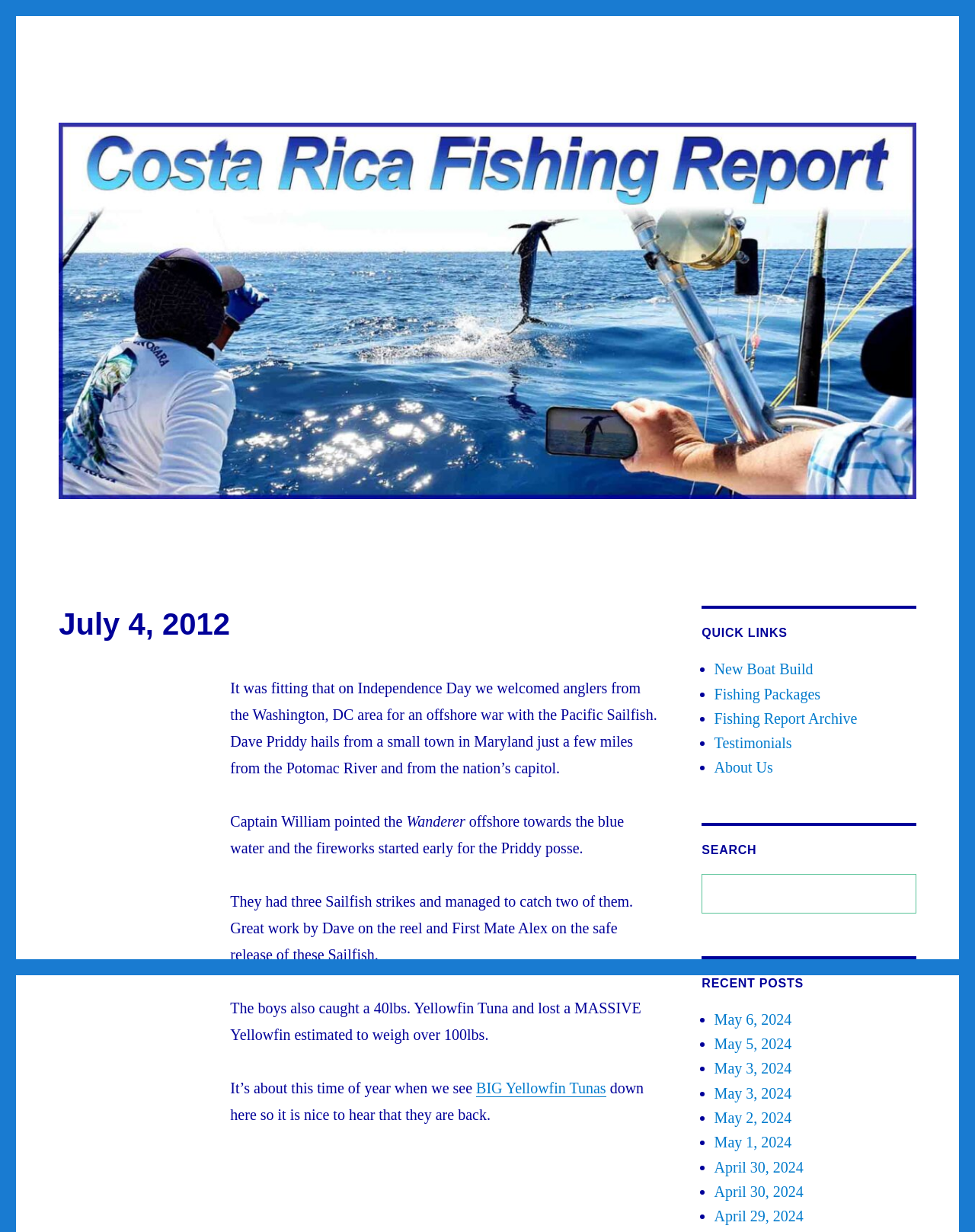What is the weight of the Yellowfin Tuna caught by the boys? From the image, respond with a single word or brief phrase.

40lbs